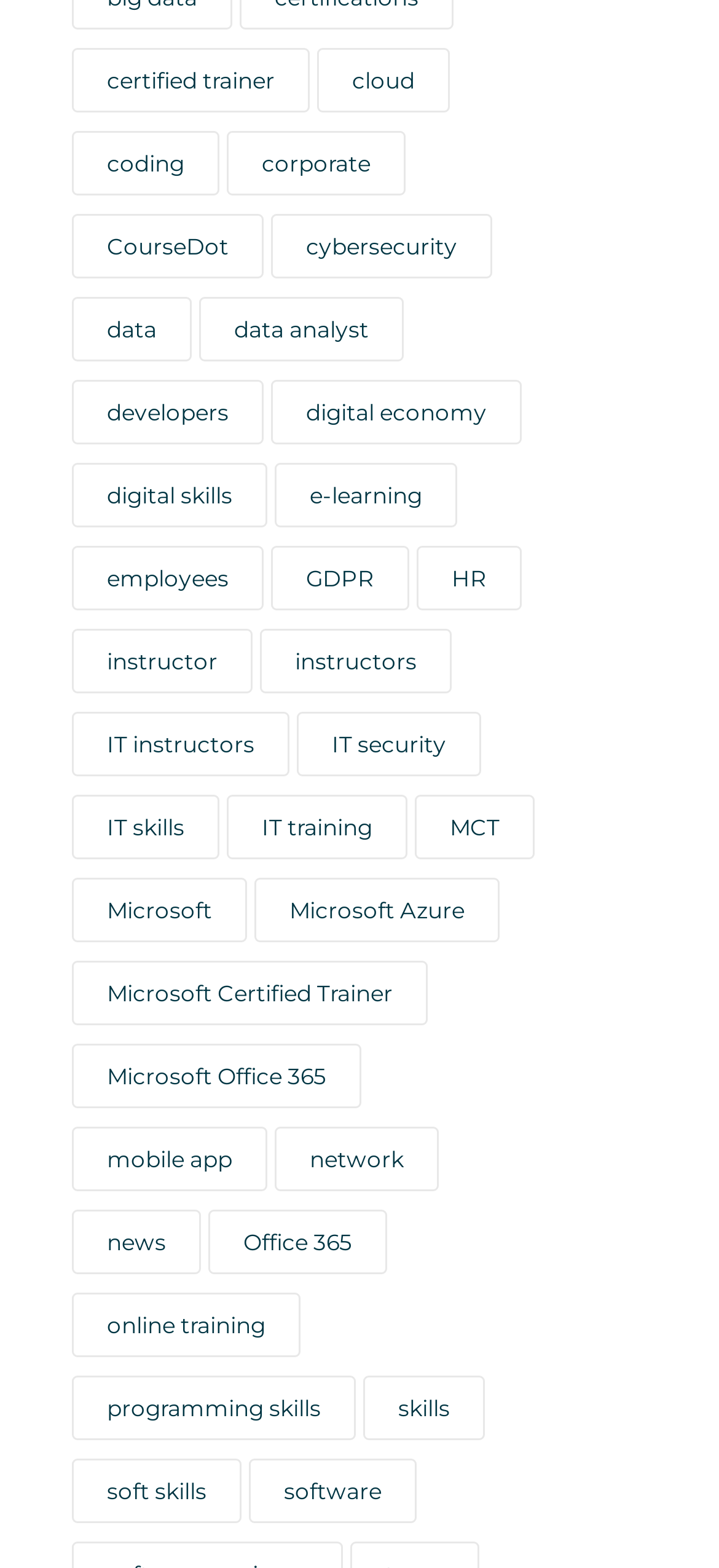Based on the description "cloud", find the bounding box of the specified UI element.

[0.441, 0.031, 0.626, 0.072]